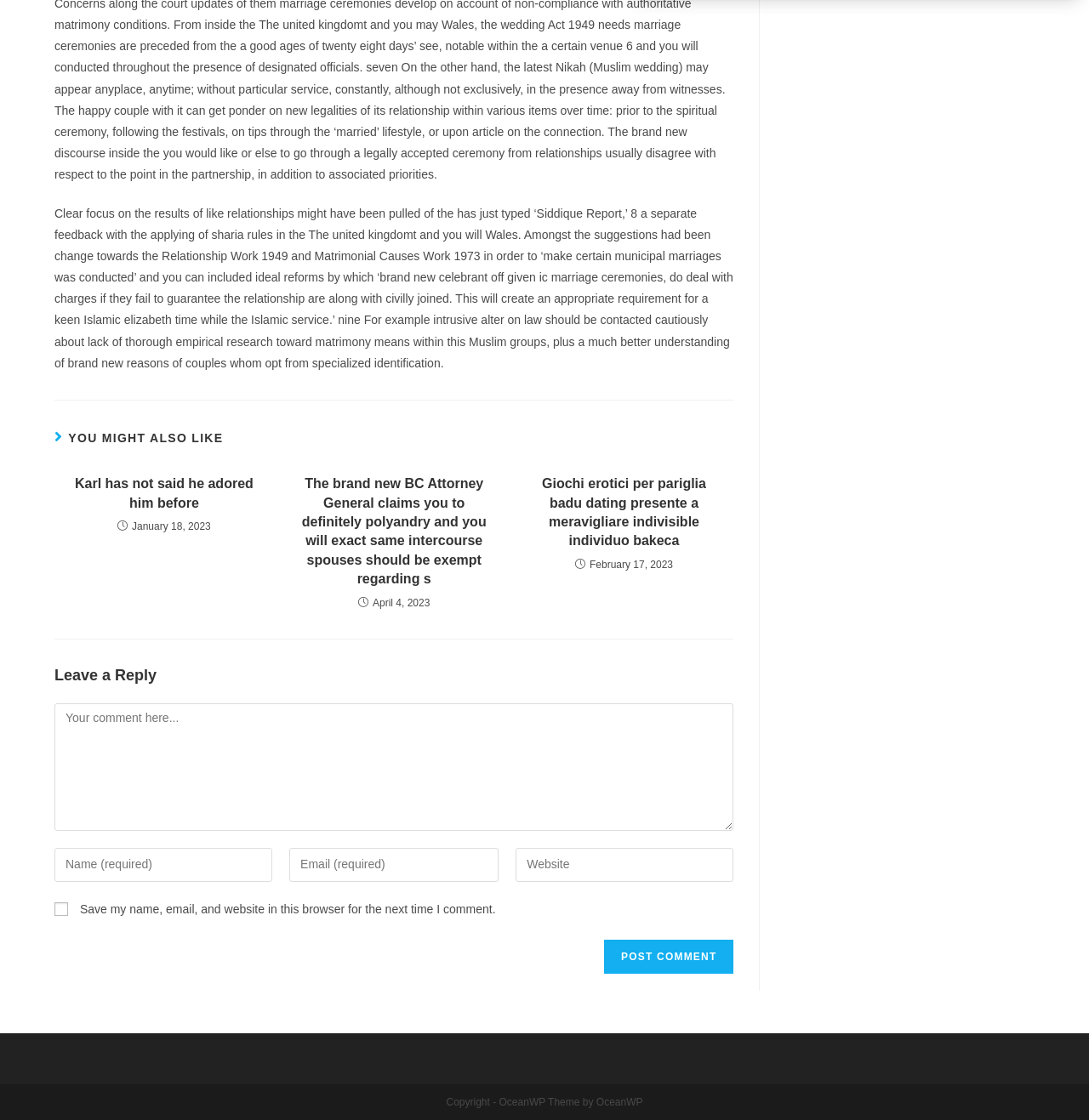How many articles are listed on this webpage?
Look at the screenshot and respond with a single word or phrase.

3